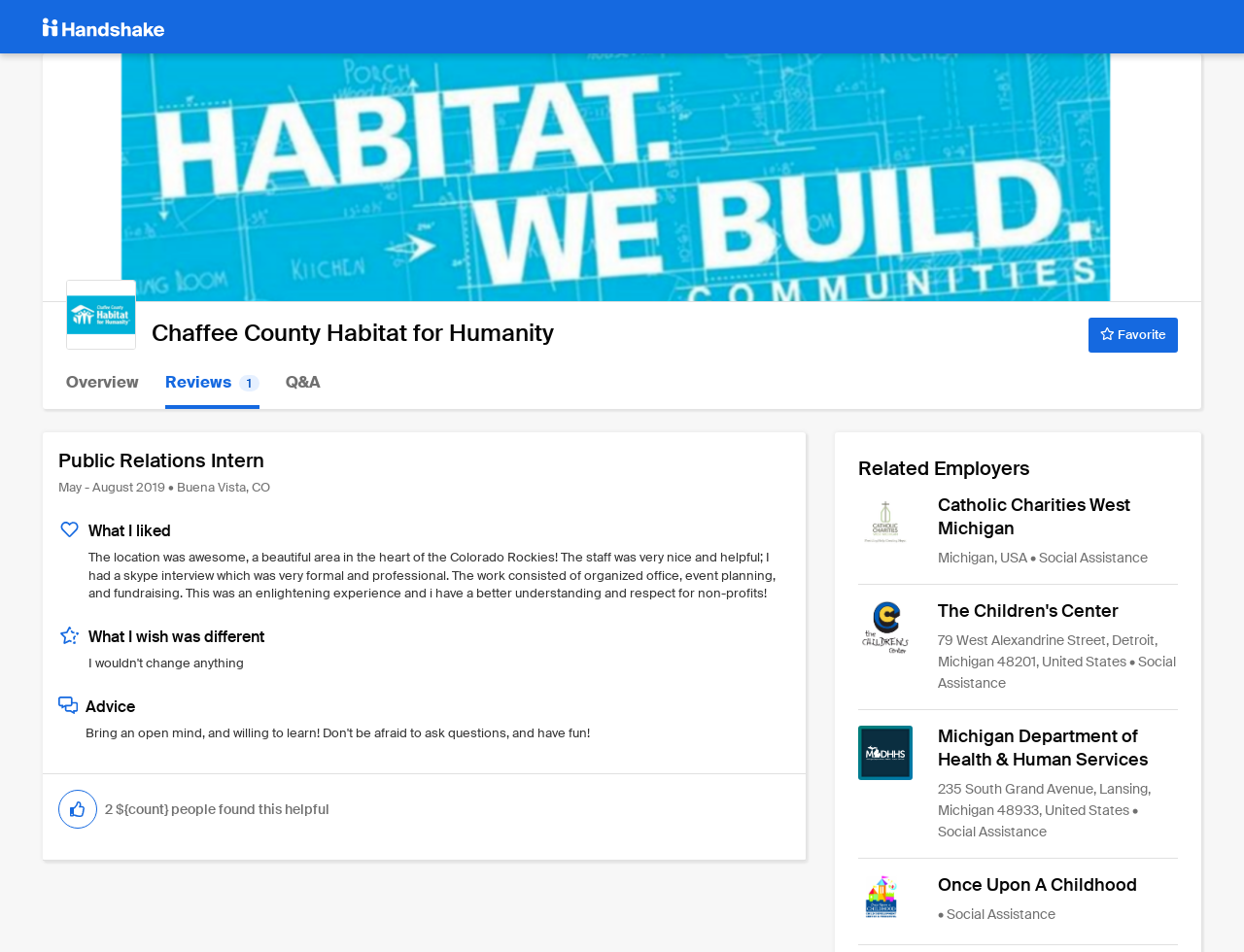Refer to the screenshot and answer the following question in detail:
What is the type of organization related to Catholic Charities West Michigan?

I found the answer by looking at the link element with the text 'Catholic Charities West Michigan' and then finding the related StaticText element with the text 'Social Assistance'.